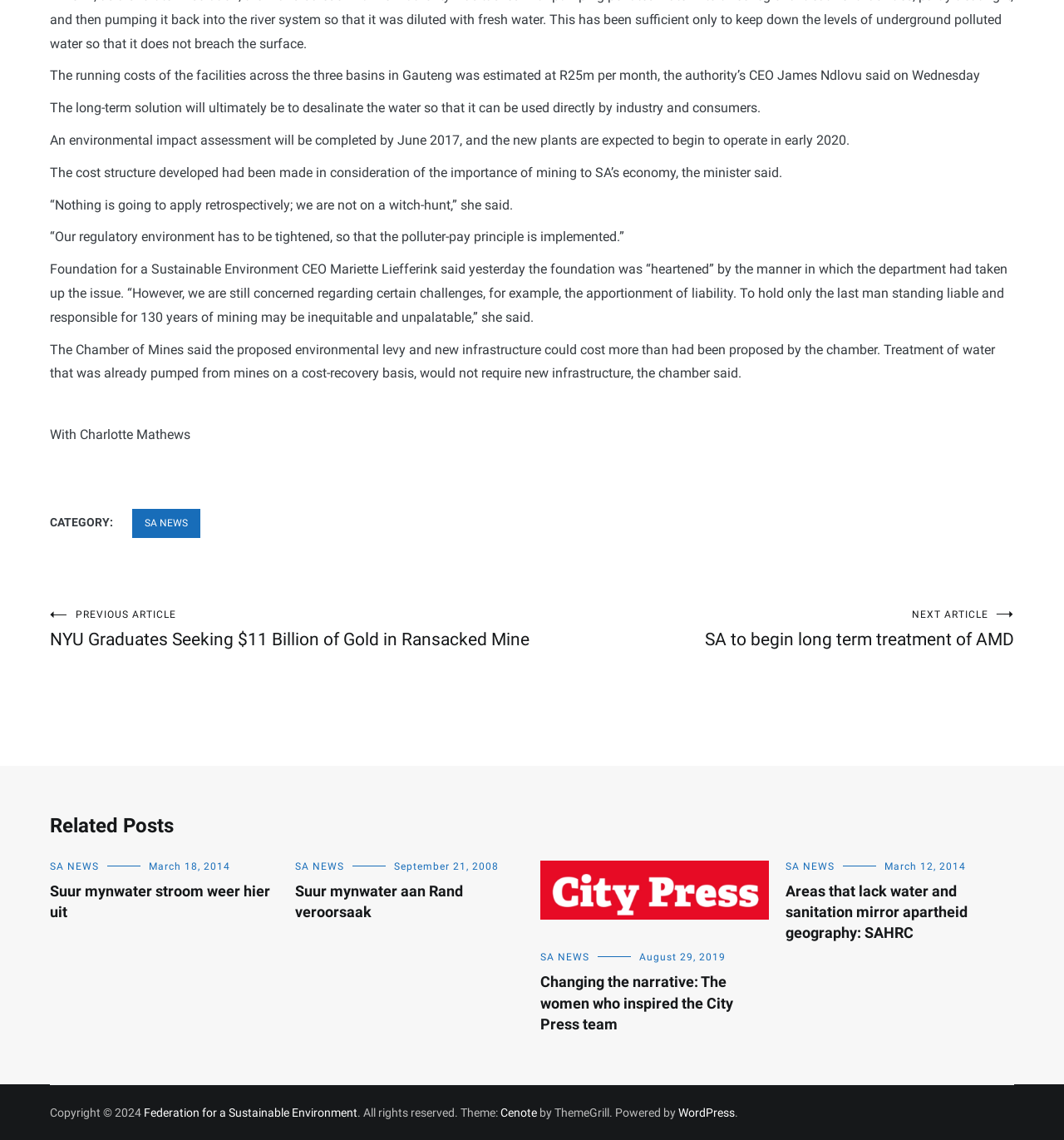Please find the bounding box coordinates in the format (top-left x, top-left y, bottom-right x, bottom-right y) for the given element description. Ensure the coordinates are floating point numbers between 0 and 1. Description: August 29, 2019

[0.601, 0.835, 0.682, 0.845]